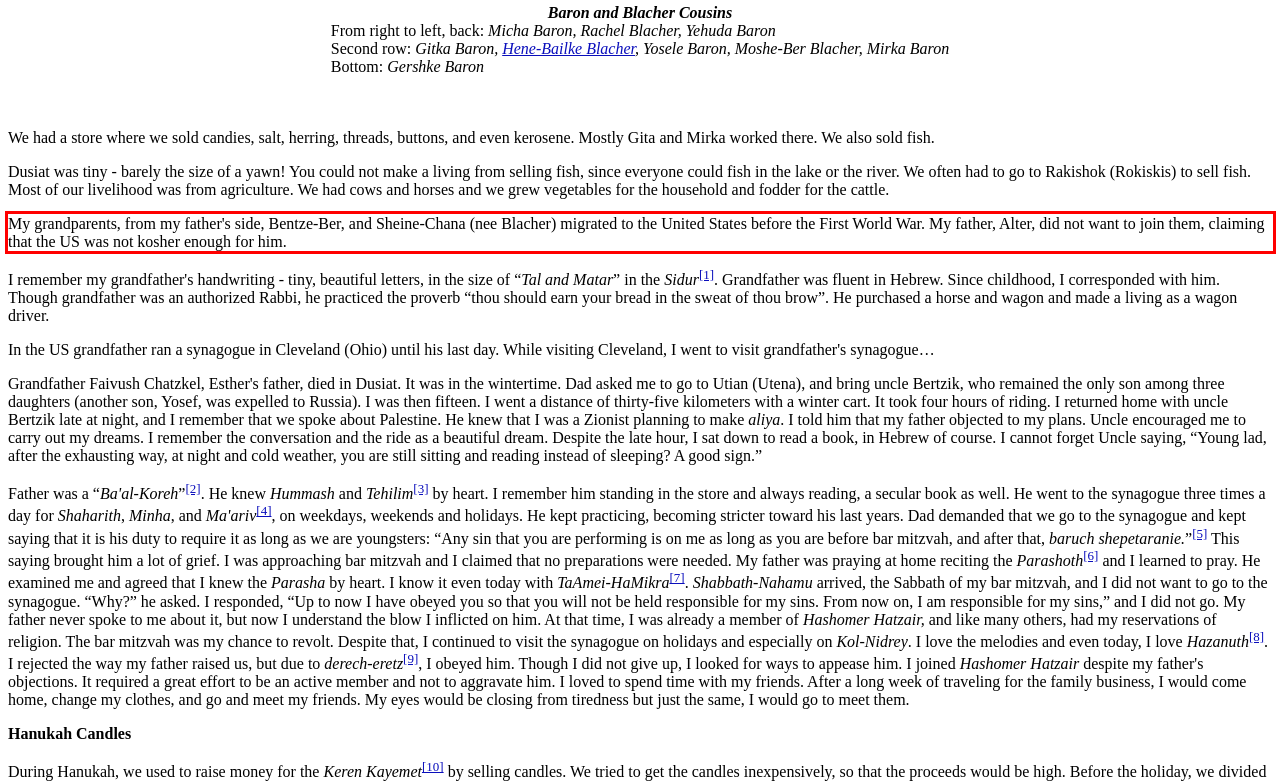Please examine the webpage screenshot and extract the text within the red bounding box using OCR.

My grandparents, from my father's side, Bentze-Ber, and Sheine-Chana (nee Blacher) migrated to the United States before the First World War. My father, Alter, did not want to join them, claiming that the US was not kosher enough for him.